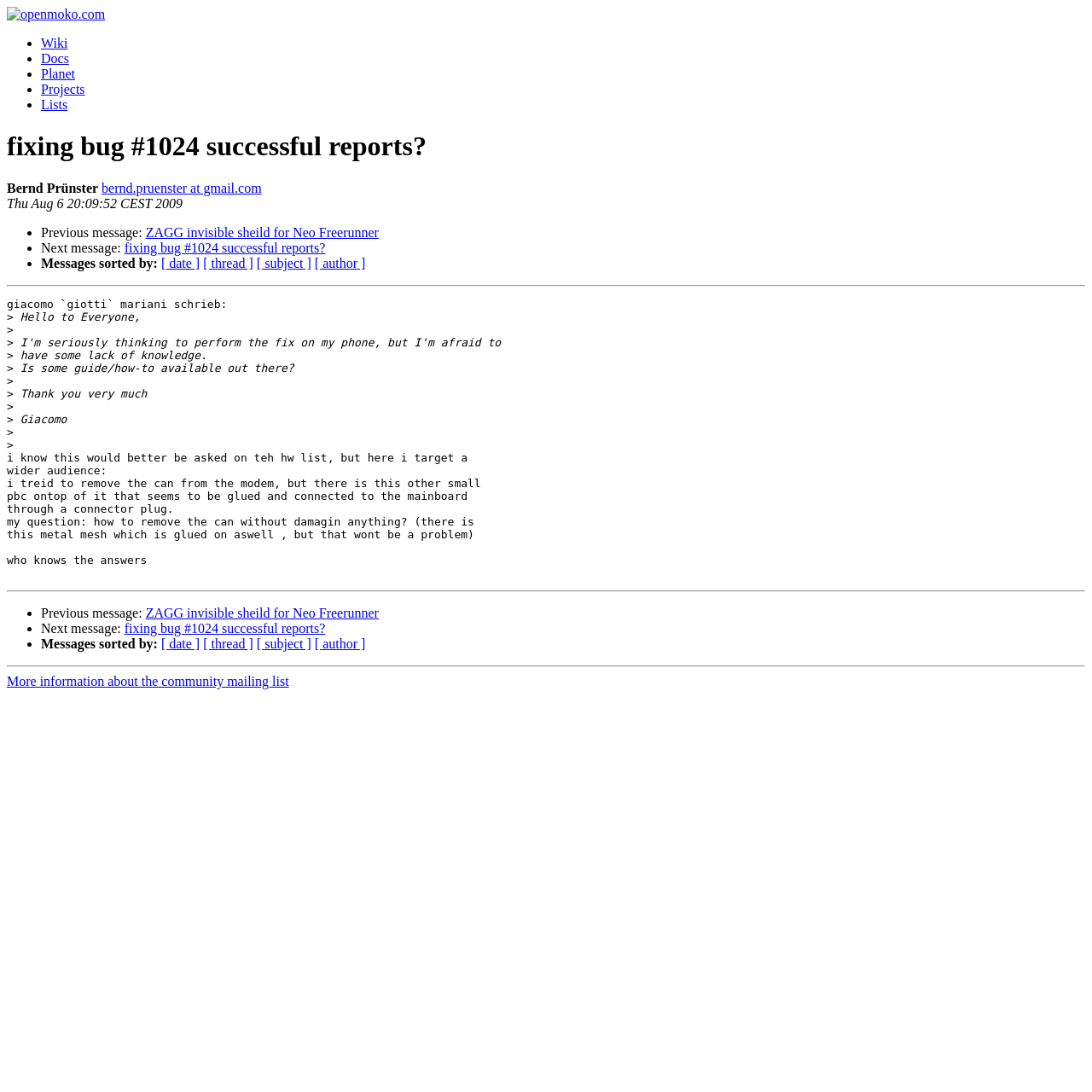Provide an in-depth caption for the webpage.

This webpage appears to be a forum or mailing list discussion thread. At the top, there is a link to "openmoko.com" accompanied by an image, and a heading that reads "fixing bug #1024 successful reports?". Below this, there is a list of links to other pages, including "Wiki", "Docs", "Planet", "Projects", and "Lists", each preceded by a bullet point.

The main content of the page is a discussion thread, with a message from "Bernd Prünster" dated "Thu Aug 6 20:09:52 CEST 2009". The message is followed by a series of links to navigate to previous and next messages, as well as options to sort messages by date, thread, subject, or author.

The discussion thread itself appears to be a conversation between users, with messages from "giacomo `giotti` mariani" and others. The conversation is about removing a can from a modem and seeking guidance on how to do so without damaging anything. The messages are formatted with indentation and line breaks to indicate the flow of the conversation.

Throughout the page, there are horizontal separator lines that divide the different sections of the content. At the bottom of the page, there are additional links to navigate to previous and next messages, as well as a link to "More information about the community mailing list".